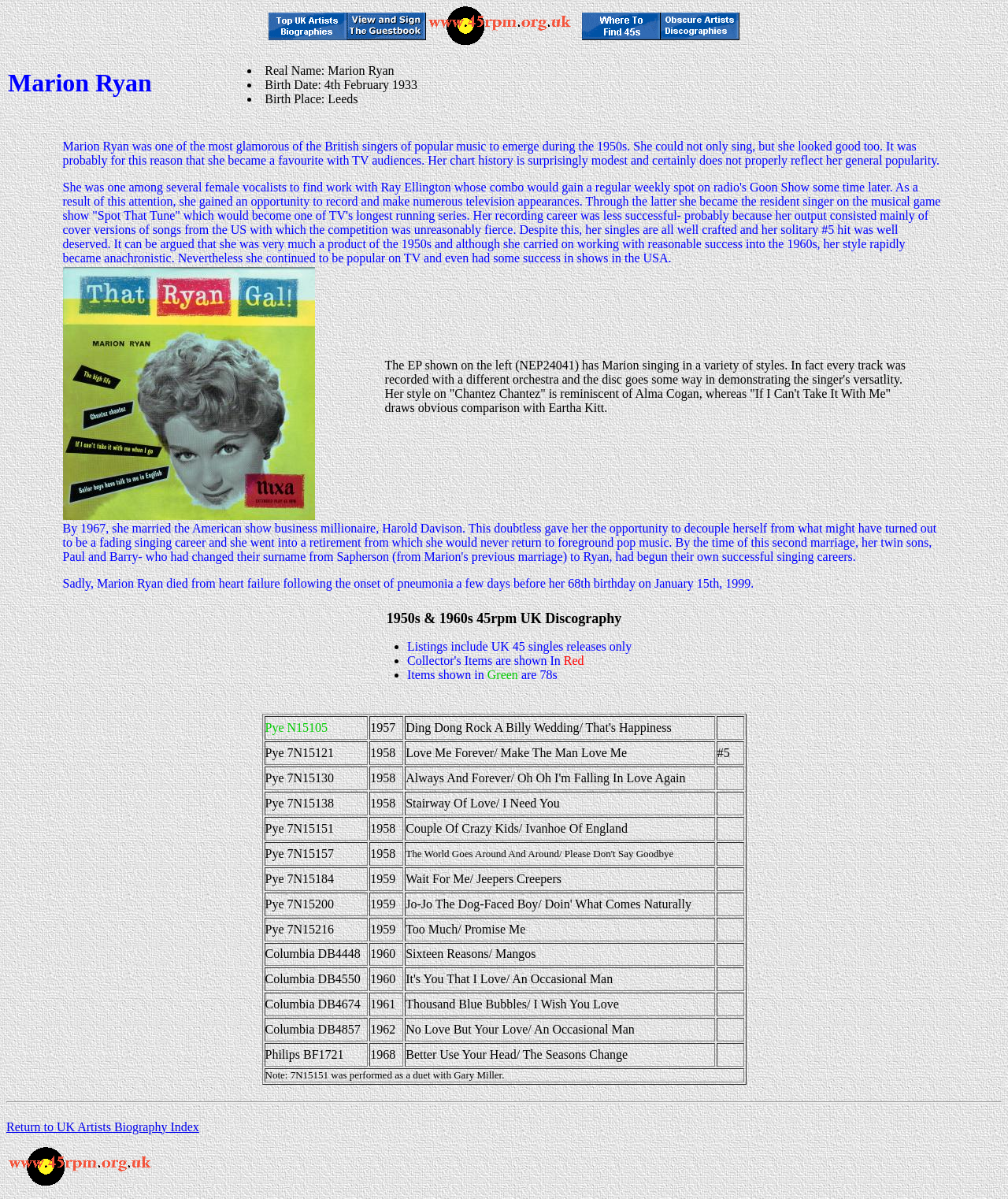Respond to the following query with just one word or a short phrase: 
What was the reason for Marion Ryan's less successful recording career?

unreasonably fierce competition